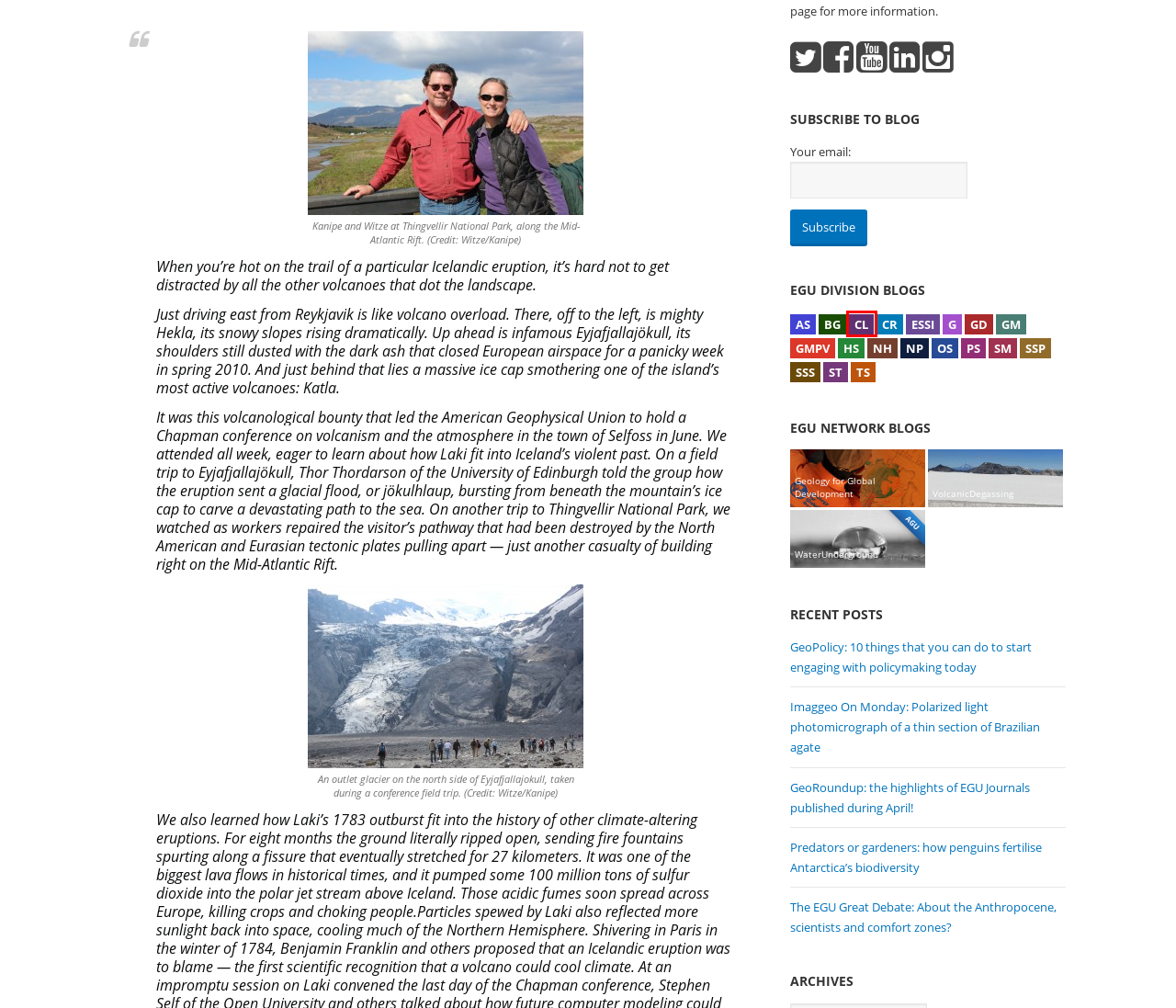Given a webpage screenshot featuring a red rectangle around a UI element, please determine the best description for the new webpage that appears after the element within the bounding box is clicked. The options are:
A. GeoLog |   GeoRoundup: the highlights of EGU Journals published during April!
B. GeoLog |   GeoPolicy: 10 things that you can do to start engaging with policymaking today
C. GeoLog |   Imaggeo On Monday: Polarized light photomicrograph of a thin section of Brazilian agate
D. GeoLog |   Predators or gardeners: how penguins fertilise Antarctica’s biodiversity
E. GeoLog |   Stock market crash hits EGU General Assembly shocker!
F. GeoLog |   Assessing transatlantic cooperation on energy security and climate change
G. GeoLog |   Climate-proofing the Netherlands
H. GeoLog |   Creating your Personal Meeting Programme

G